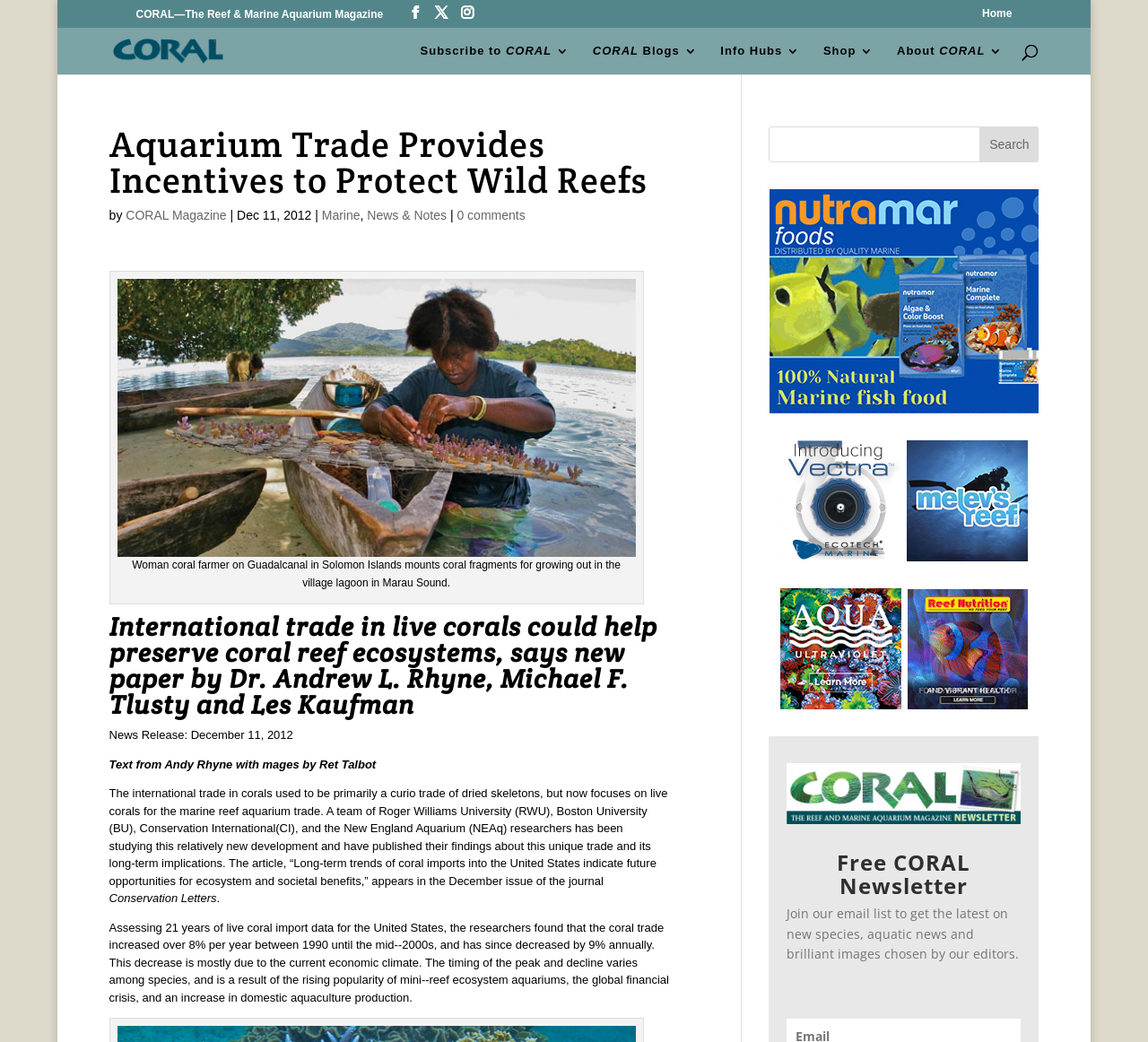Please locate the bounding box coordinates for the element that should be clicked to achieve the following instruction: "Read the blog post about Tata Motors trucks". Ensure the coordinates are given as four float numbers between 0 and 1, i.e., [left, top, right, bottom].

None